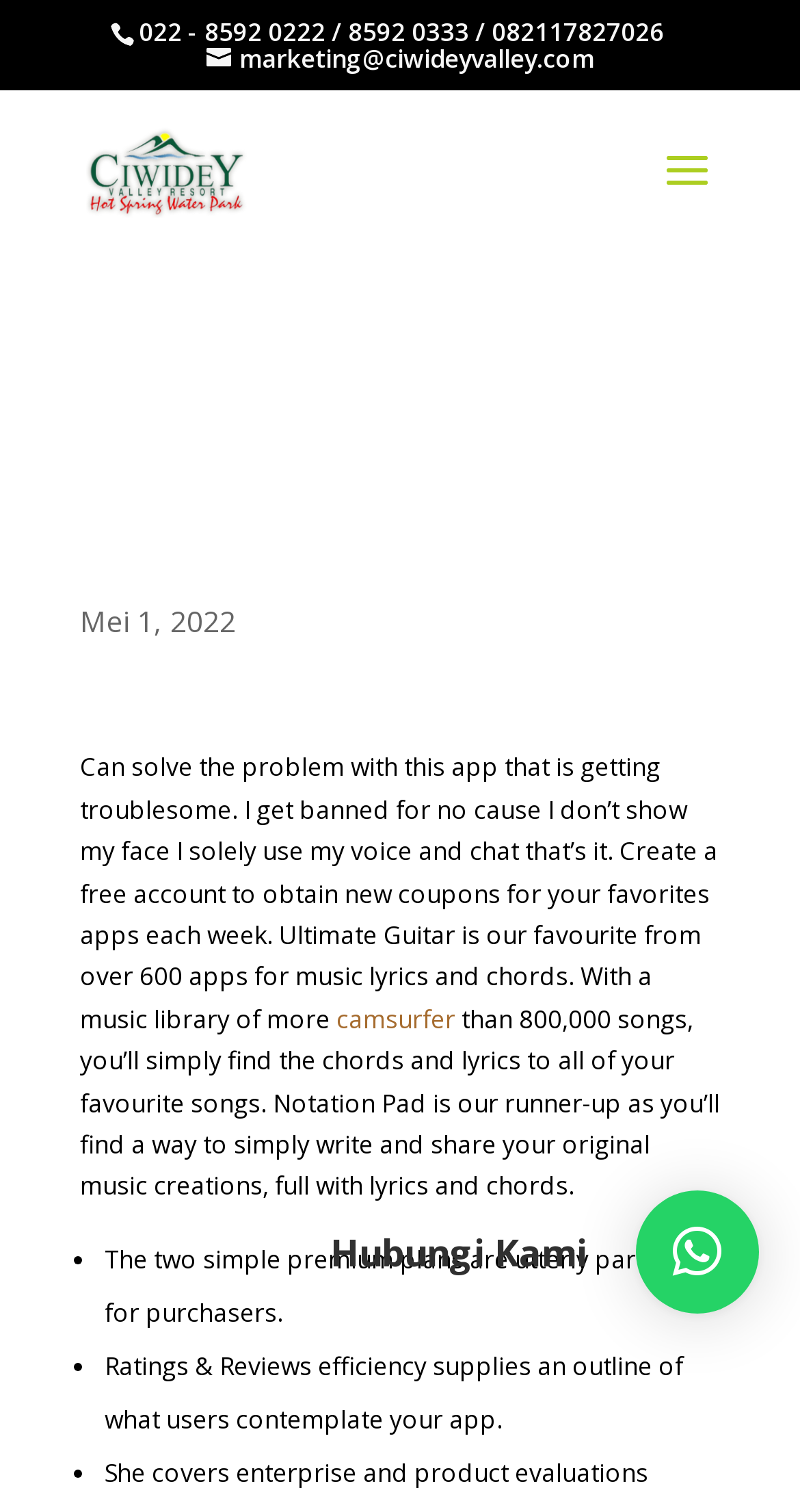Please provide the main heading of the webpage content.

Camsurf Is It Secure Or A Waste Of Time?